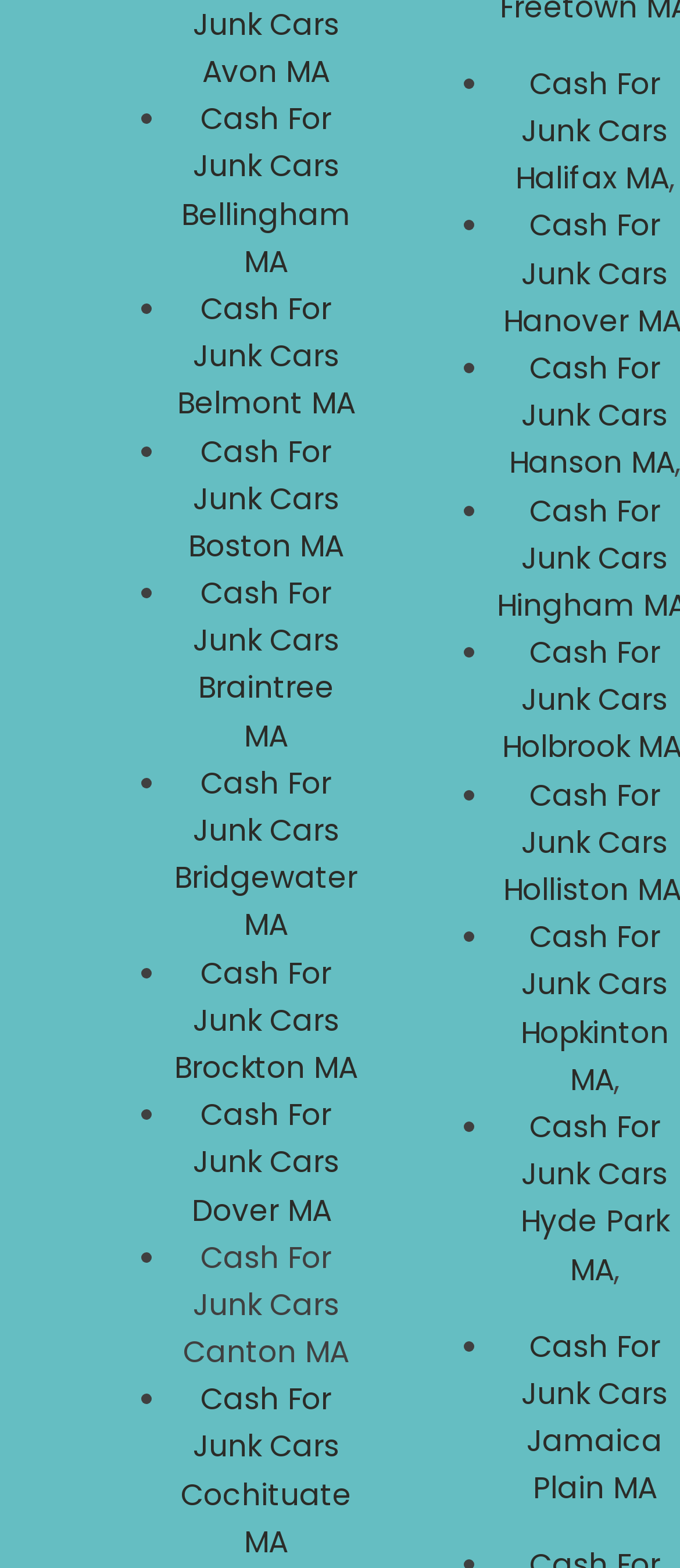What is the purpose of the list markers on this webpage?
Kindly offer a detailed explanation using the data available in the image.

The list markers (•) on this webpage are used to separate the links, making it easier for users to distinguish between different locations and services offered.